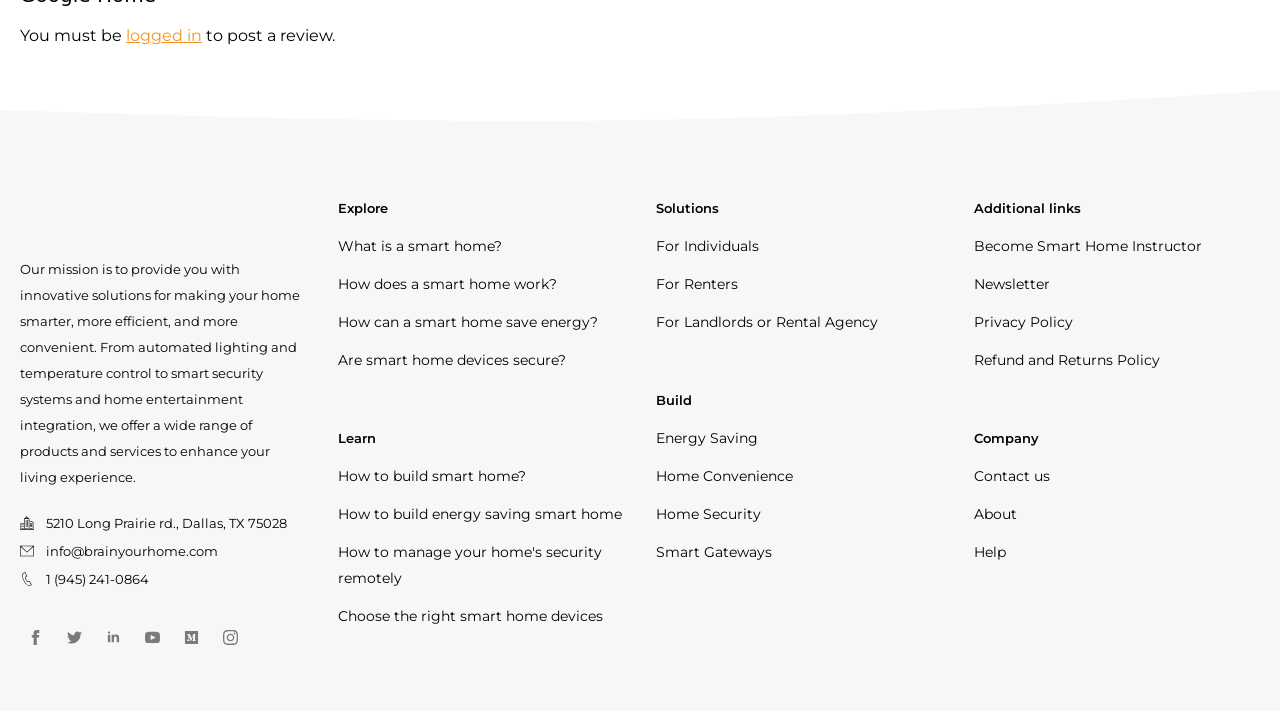What social media platforms is the company on?
Refer to the image and provide a thorough answer to the question.

The company has links to its official social media pages, including Facebook, Twitter, LinkedIn, and YouTube, which can be found at the bottom of the webpage.